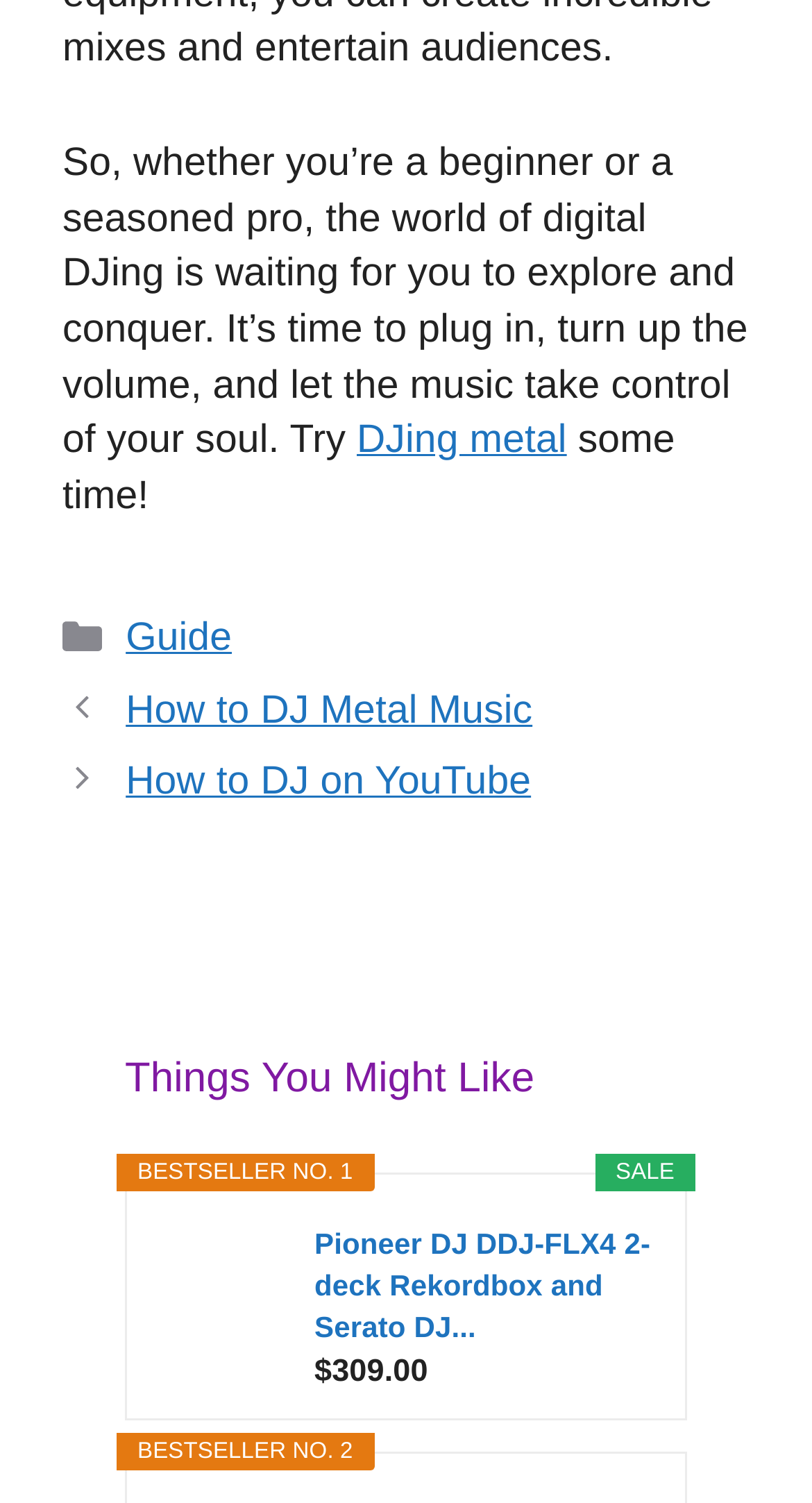Extract the bounding box coordinates for the HTML element that matches this description: "Accessibility Accessibility !". The coordinates should be four float numbers between 0 and 1, i.e., [left, top, right, bottom].

None